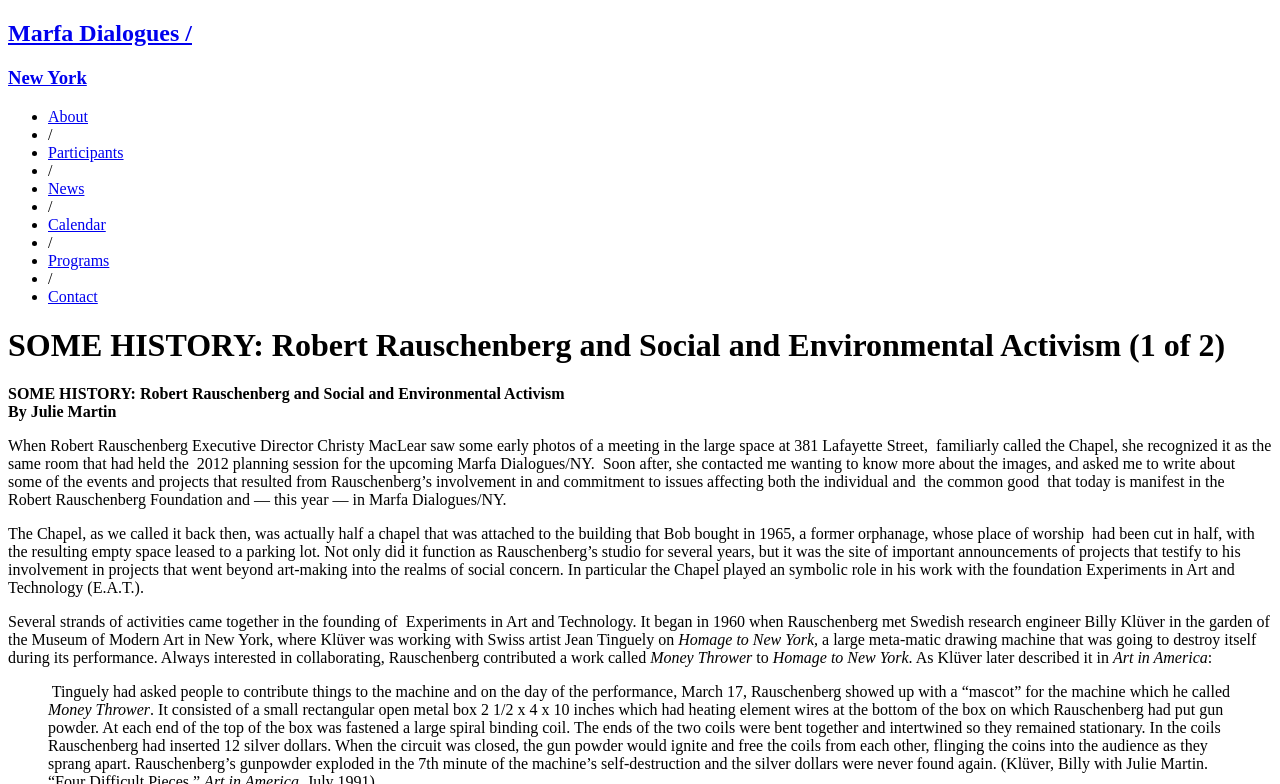Illustrate the webpage with a detailed description.

The webpage is about Marfa Dialogues 2013 in New York, specifically focusing on Robert Rauschenberg's involvement in social and environmental activism. At the top, there is a heading that reads "Marfa Dialogues / New York" followed by a series of links, including "About", "Participants", "News", "Calendar", "Programs", and "Contact", separated by list markers and slashes.

Below the links, there is a prominent heading that reads "SOME HISTORY: Robert Rauschenberg and Social and Environmental Activism (1 of 2)". This is followed by a series of paragraphs written by Julie Martin, which describe Rauschenberg's involvement in various projects and events, including his work with the foundation Experiments in Art and Technology (E.A.T.). The text is dense and informative, with several mentions of specific artworks and events, such as "Homage to New York" and "Money Thrower".

The text is arranged in a single column, with no images or other multimedia elements visible on the page. The overall layout is simple and easy to read, with clear headings and concise paragraphs.